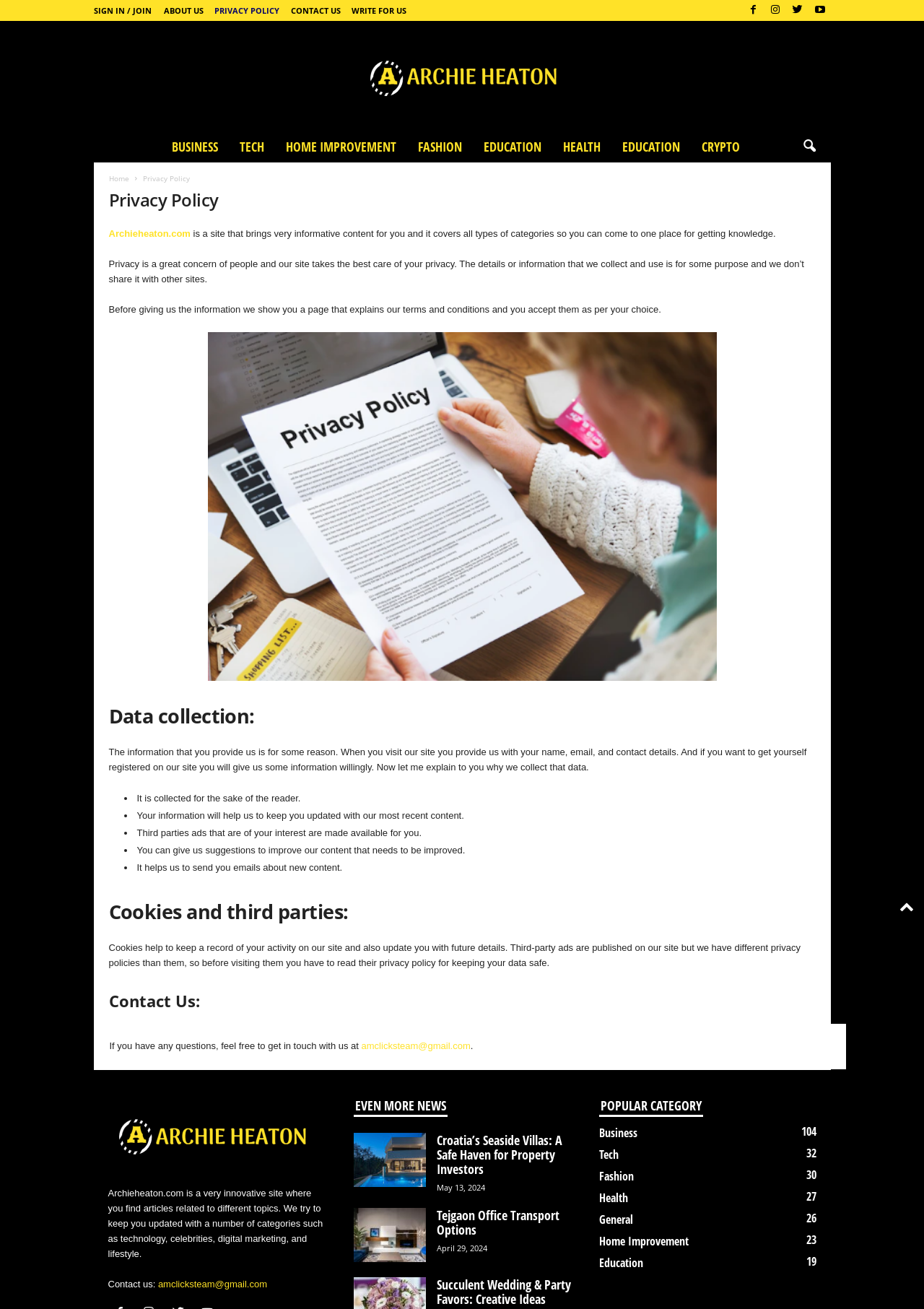Find the bounding box coordinates of the element I should click to carry out the following instruction: "Click on 'Buy Tickets!' to purchase tickets".

None